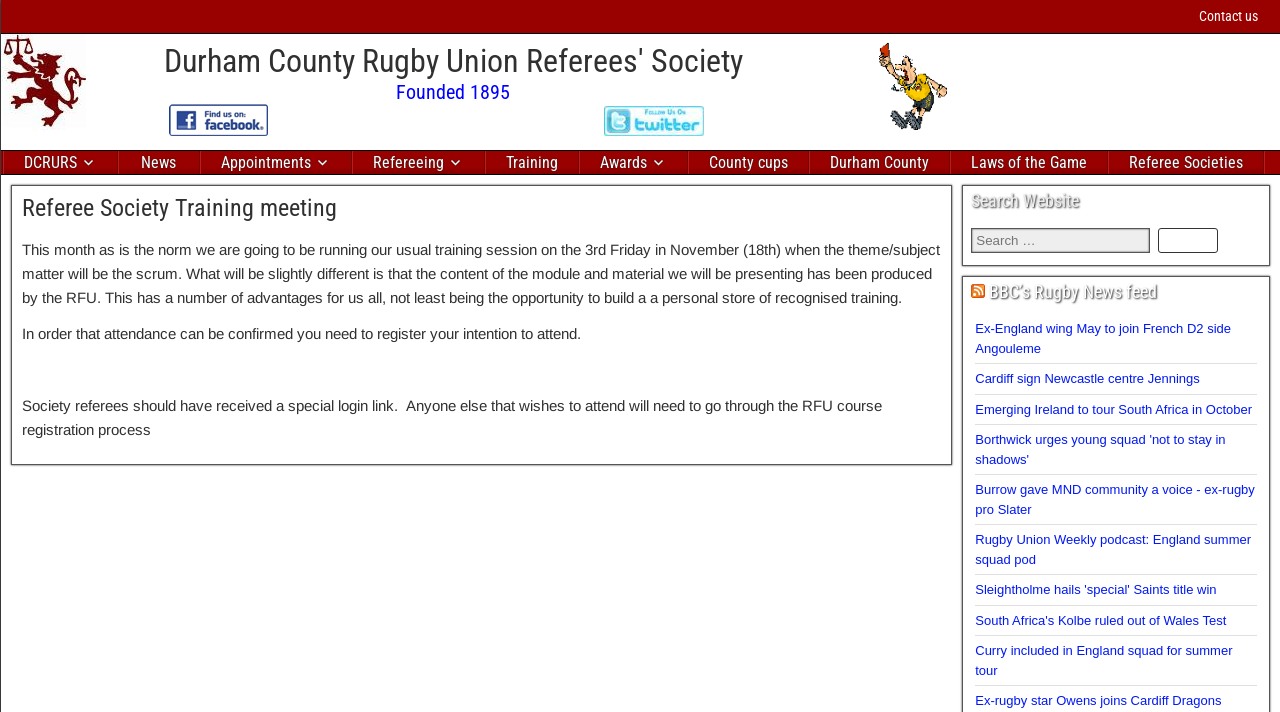Explain the webpage in detail, including its primary components.

The webpage is about the Durham County Rugby Union Referees' Society, founded in 1895. At the top, there is a navigation menu with a "Top Menu" and a "Main Menu" below it. The "Top Menu" has a "Contact us" link, while the "Main Menu" has various links related to rugby refereeing, such as "News", "Appointments", "Refereeing", "Training", "Awards", "County cups", "Durham County", "Laws of the Game", and "Referee Societies".

On the left side, there is a section with the society's name and a Facebook logo, followed by a Twitter logo. Below these, there is a red card image. The main content of the page is an article about a Referee Society Training meeting, which will take place on the 3rd Friday in November. The article explains that the training session will focus on the scrum and that the content has been produced by the RFU.

On the right side, there is a search box with a "Search" button. Below the search box, there is an RSS feed section with links to BBC's Rugby News feed. The page also features several news articles from BBC's Rugby News feed, including headlines about rugby players, teams, and tournaments.

Overall, the webpage appears to be a resource for rugby referees, providing information about training sessions, news, and resources related to the sport.